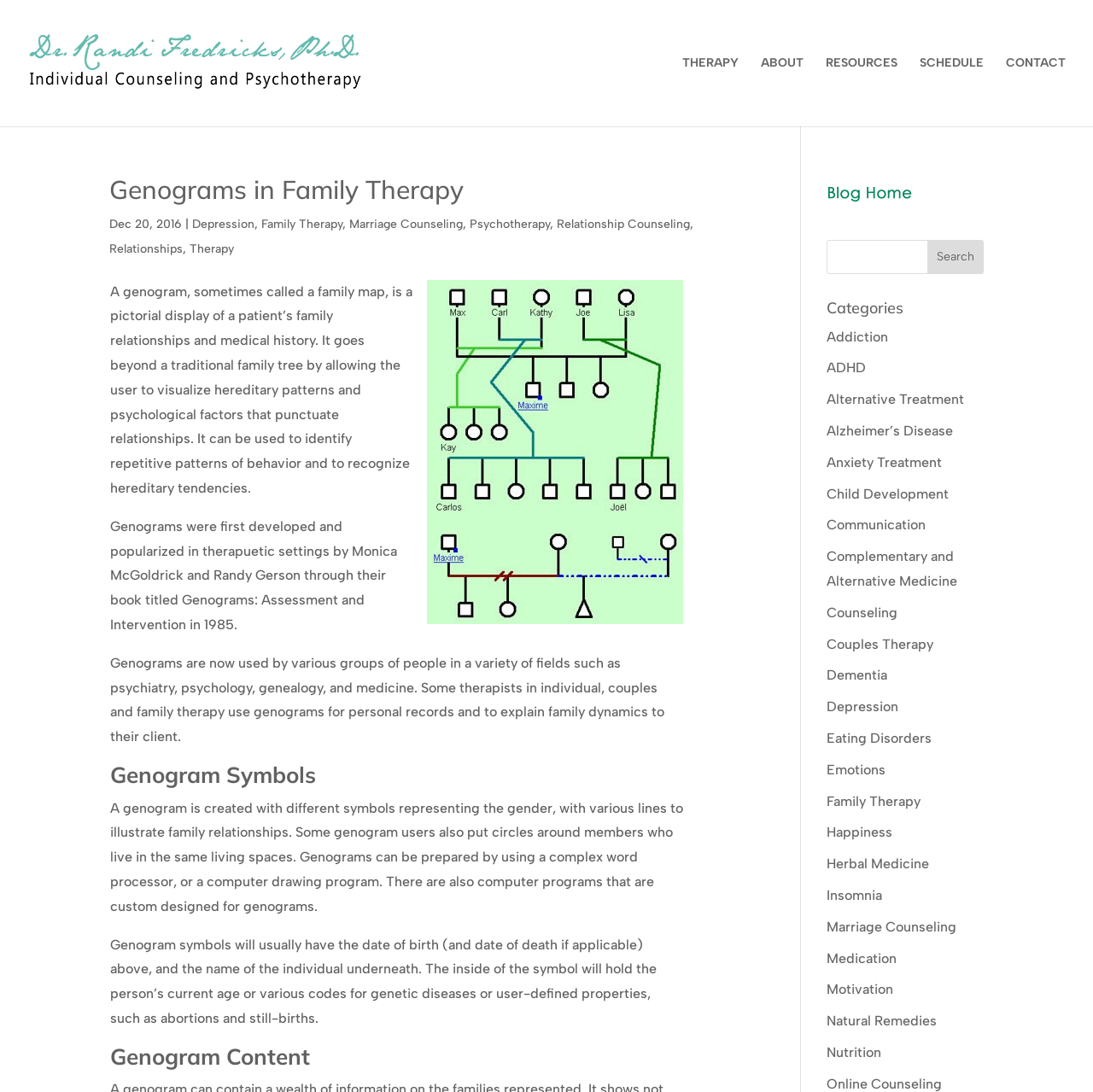Generate a comprehensive description of the webpage content.

The webpage is about Genograms in Family Therapy, provided by San Jose Counseling and Psychotherapy. At the top, there is a logo and a navigation menu with links to "THERAPY", "ABOUT", "RESOURCES", "SCHEDULE", and "CONTACT". Below the navigation menu, there is a heading "Genograms in Family Therapy" followed by a date "Dec 20, 2016" and a list of related topics, including "Depression", "Family Therapy", "Marriage Counseling", "Psychotherapy", and "Relationship Counseling".

On the left side of the page, there is an image of a genogram, which is a pictorial display of a patient's family relationships and medical history. Below the image, there are three paragraphs of text explaining what a genogram is, its history, and how it is used in therapy.

Further down the page, there is a section titled "Genogram Symbols" that explains how genograms are created using different symbols to represent gender and family relationships. This is followed by a section titled "Genogram Content" that discusses the information included in a genogram.

On the right side of the page, there is a search bar with a "Search" button, a "Categories" section with links to various topics such as "Addiction", "ADHD", "Anxiety Treatment", and "Couples Therapy", and a "counseling blog button" that links to a blog.

Overall, the webpage provides information about genograms and their use in family therapy, as well as resources and links to related topics.